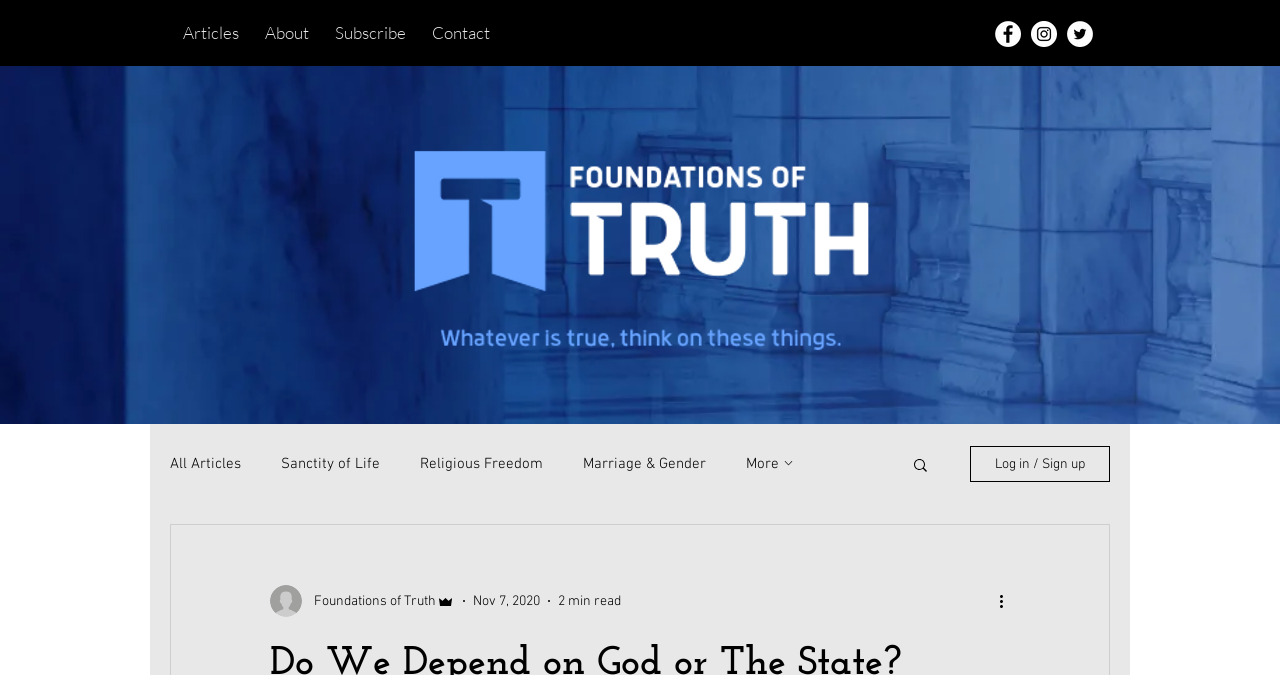Pinpoint the bounding box coordinates of the clickable element needed to complete the instruction: "Click on the 'Articles' link". The coordinates should be provided as four float numbers between 0 and 1: [left, top, right, bottom].

[0.133, 0.031, 0.197, 0.061]